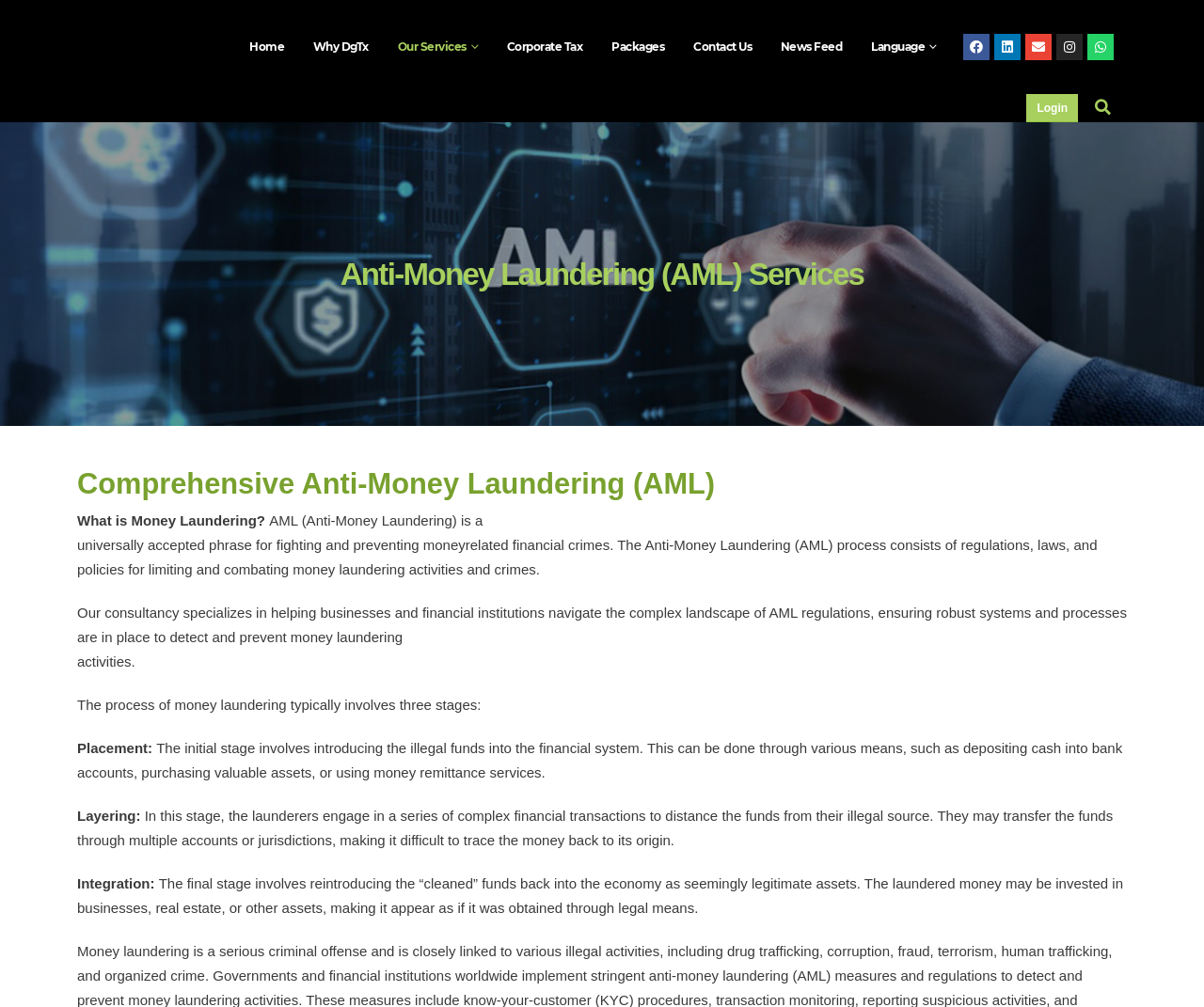Determine the bounding box coordinates of the section to be clicked to follow the instruction: "Click on the Home link". The coordinates should be given as four float numbers between 0 and 1, formatted as [left, top, right, bottom].

[0.196, 0.0, 0.247, 0.093]